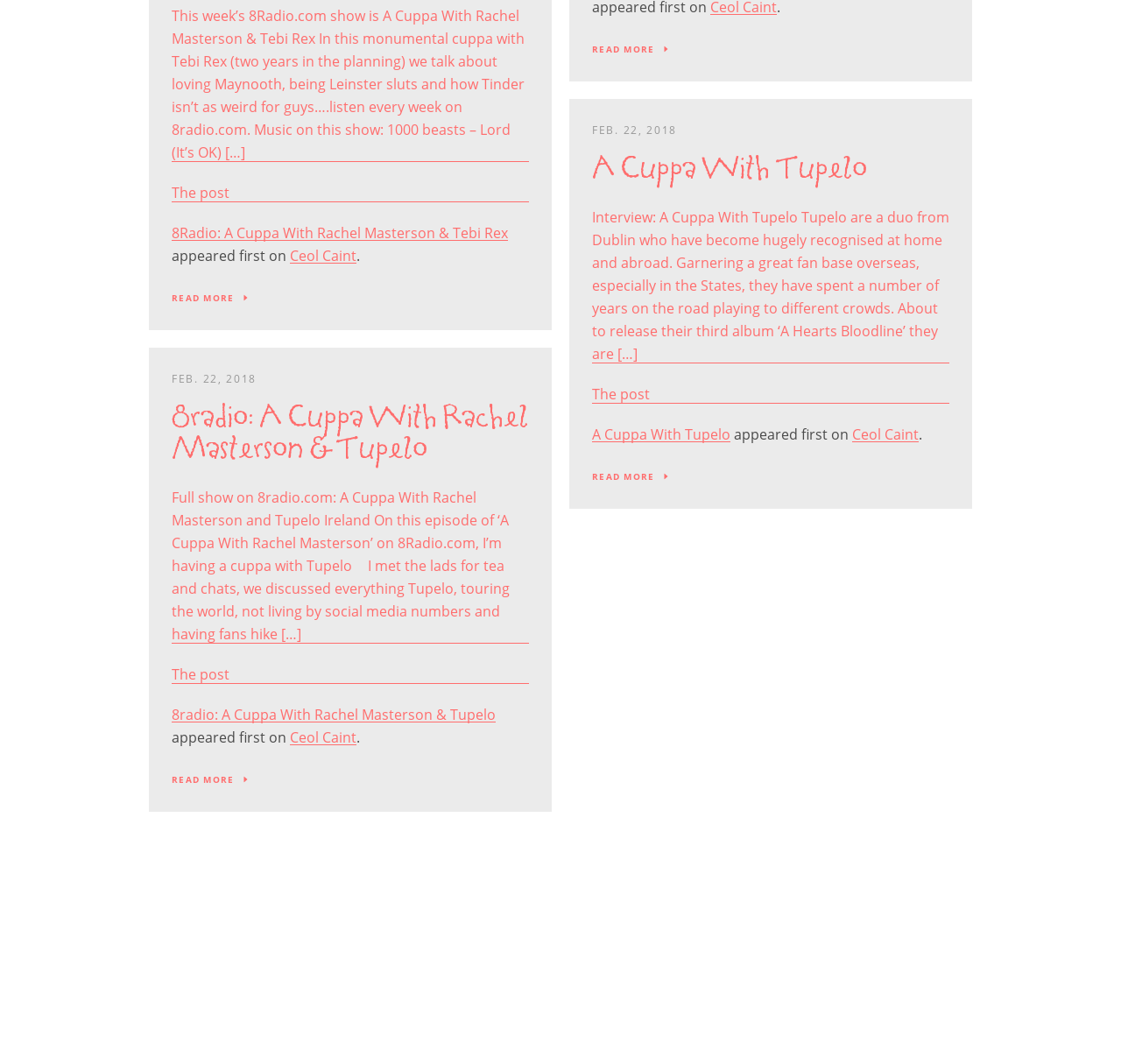Identify the bounding box for the UI element that is described as follows: "Mental Health in Music Podcast".

[0.141, 0.351, 0.335, 0.365]